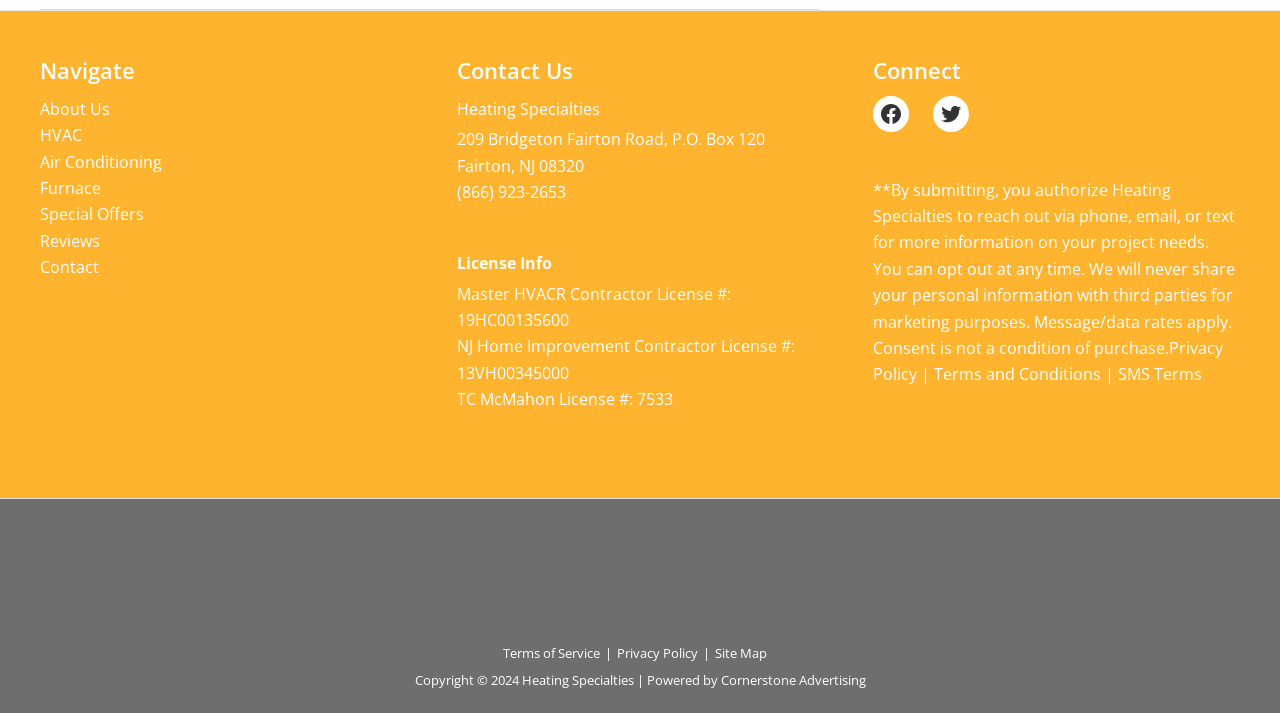Find the bounding box coordinates of the clickable element required to execute the following instruction: "Read more about Sex Education". Provide the coordinates as four float numbers between 0 and 1, i.e., [left, top, right, bottom].

None